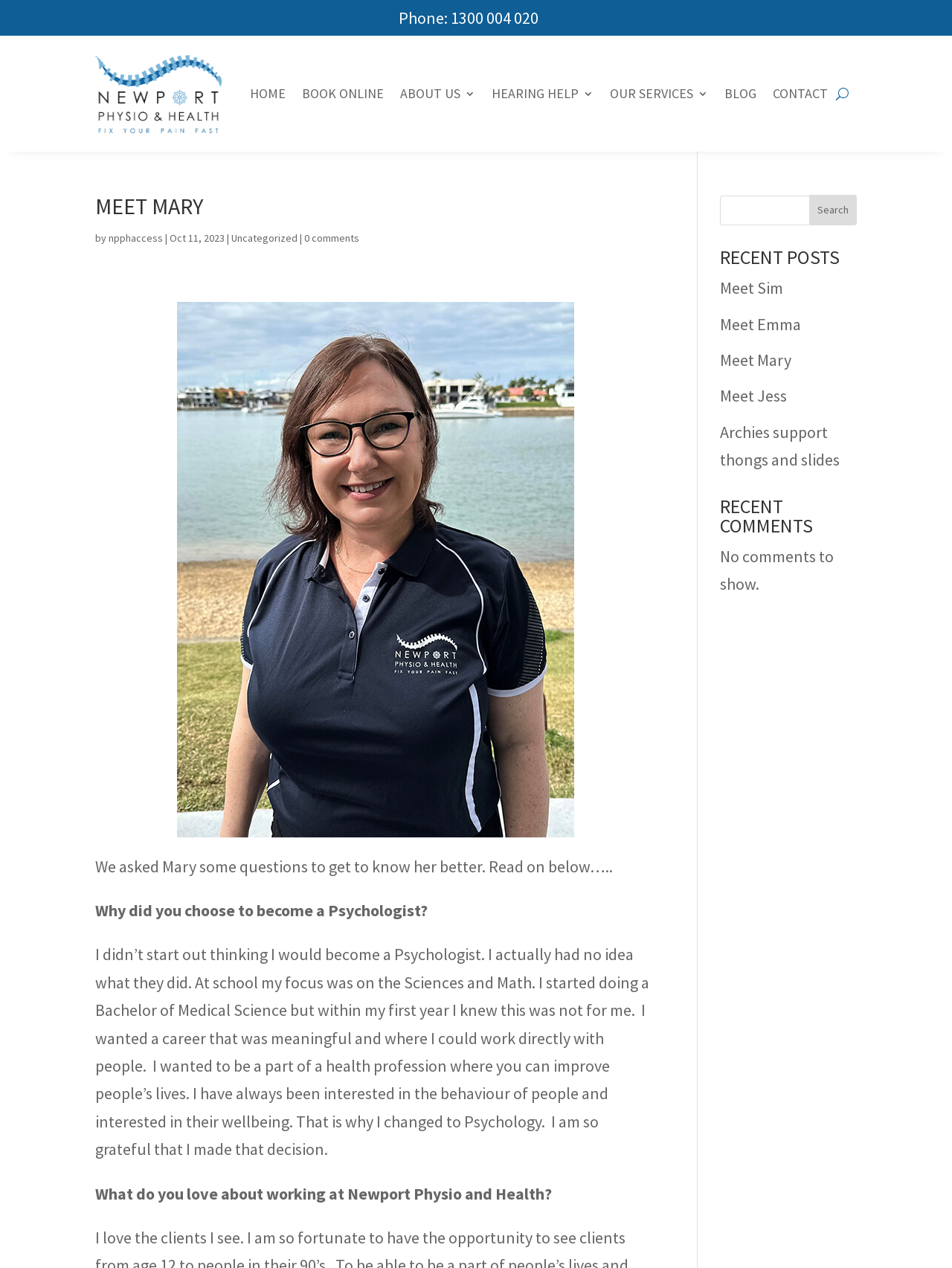Look at the image and answer the question in detail:
What is Mary's profession?

Based on the webpage content, Mary is being interviewed and sharing her story about becoming a psychologist. The text mentions 'Why did you choose to become a Psychologist?' and Mary's response, indicating that she is a psychologist.